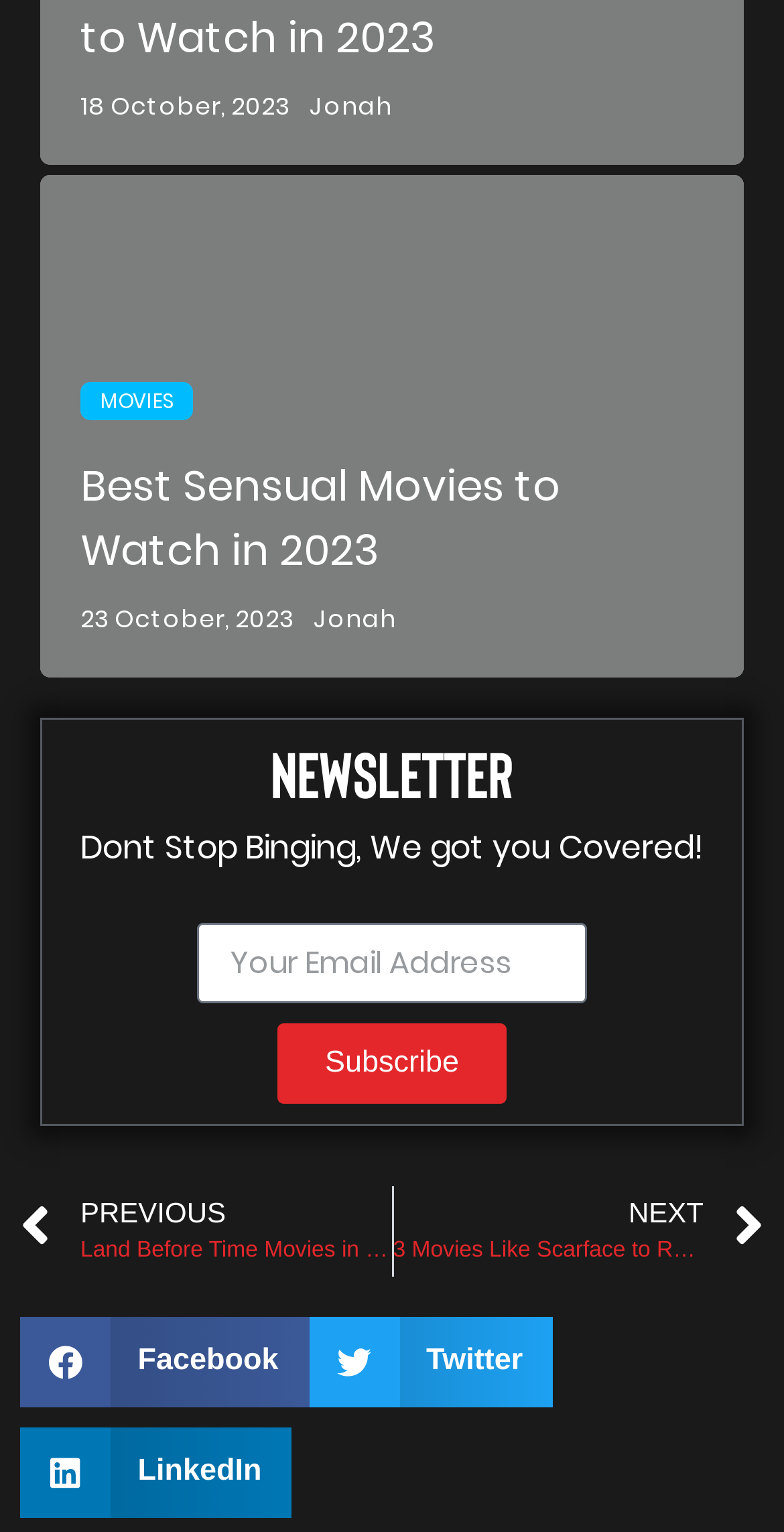Given the webpage screenshot, identify the bounding box of the UI element that matches this description: "Tree surgeons".

None